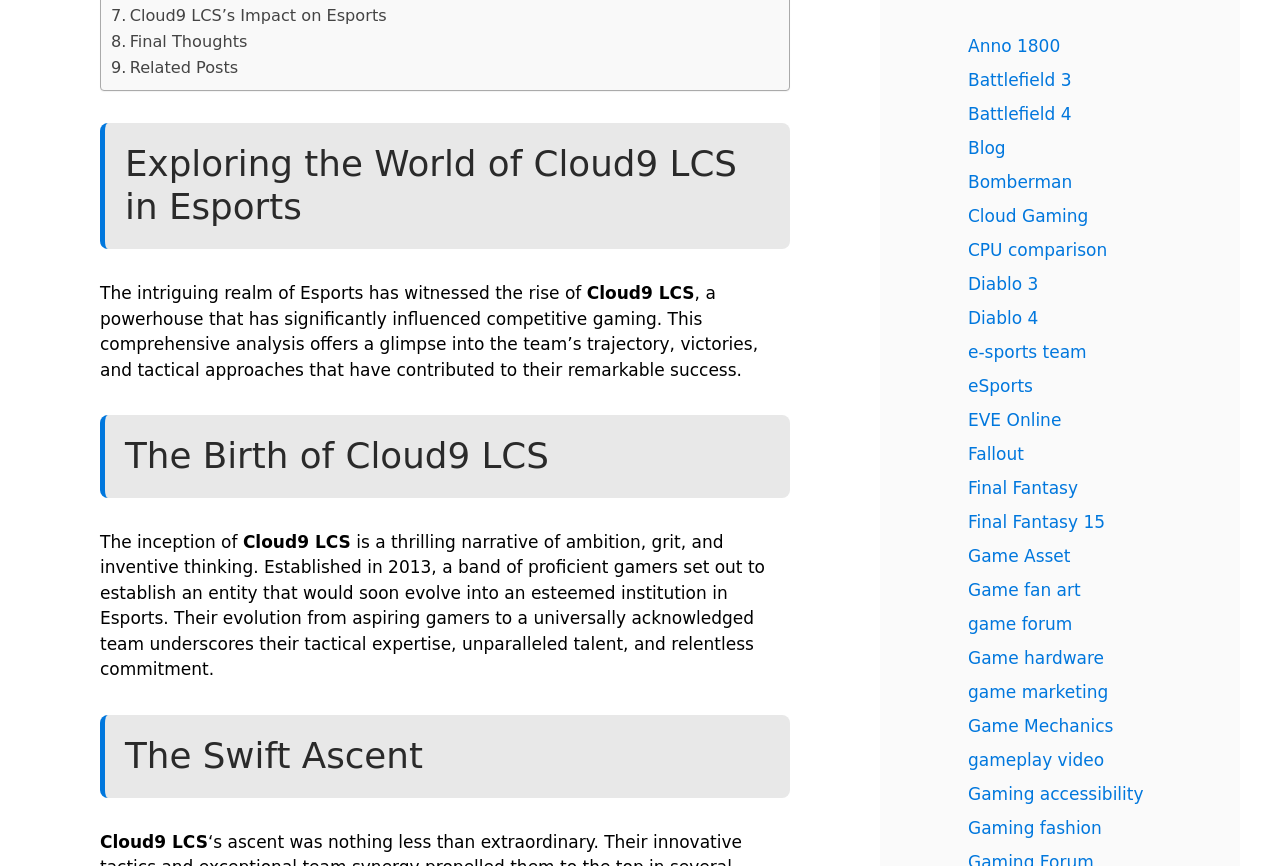Please determine the bounding box coordinates of the element's region to click for the following instruction: "Check out the eSports team".

[0.756, 0.395, 0.849, 0.418]